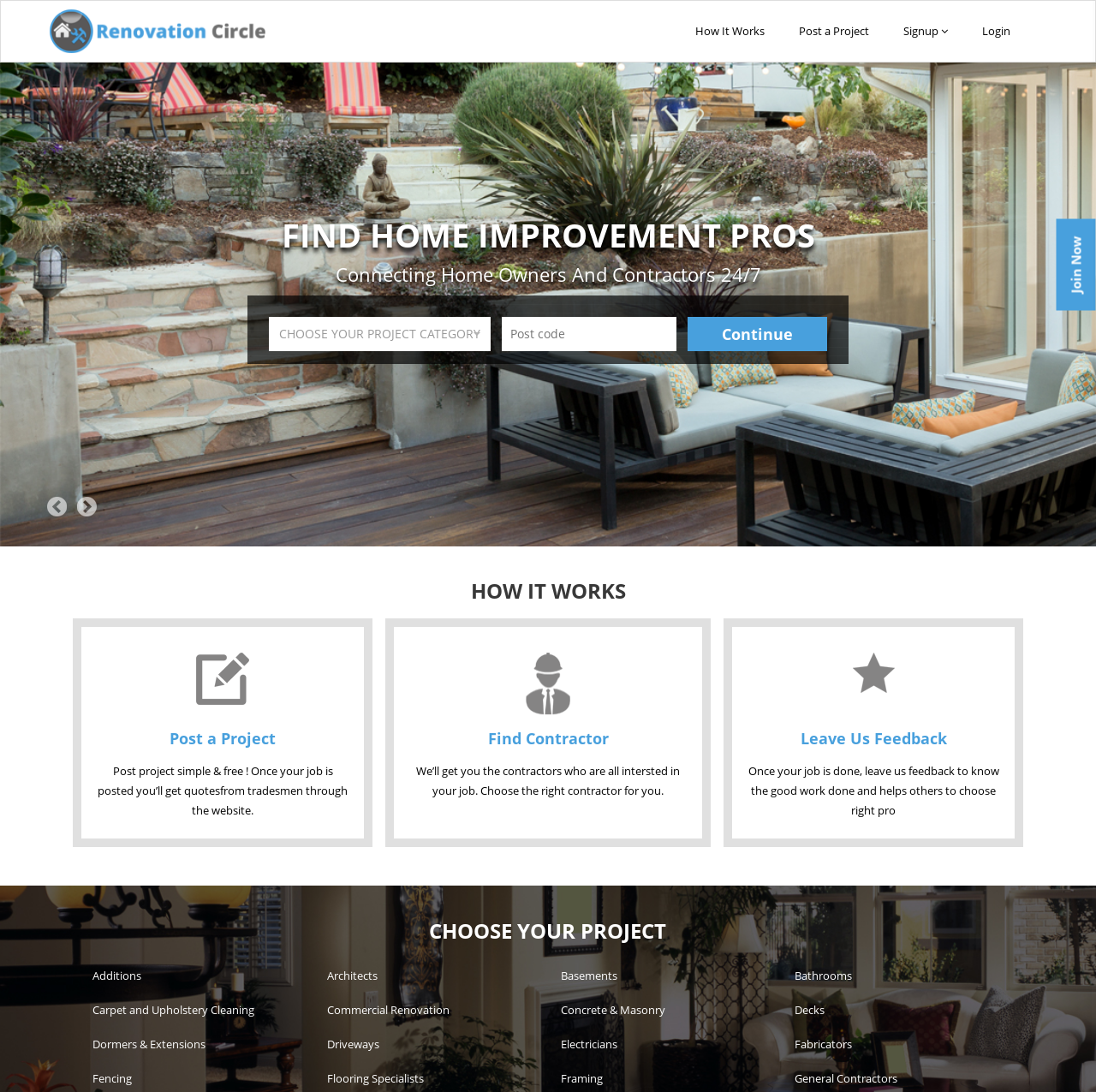Using the given description, provide the bounding box coordinates formatted as (top-left x, top-left y, bottom-right x, bottom-right y), with all values being floating point numbers between 0 and 1. Description: Commercial Renovation

[0.298, 0.918, 0.41, 0.932]